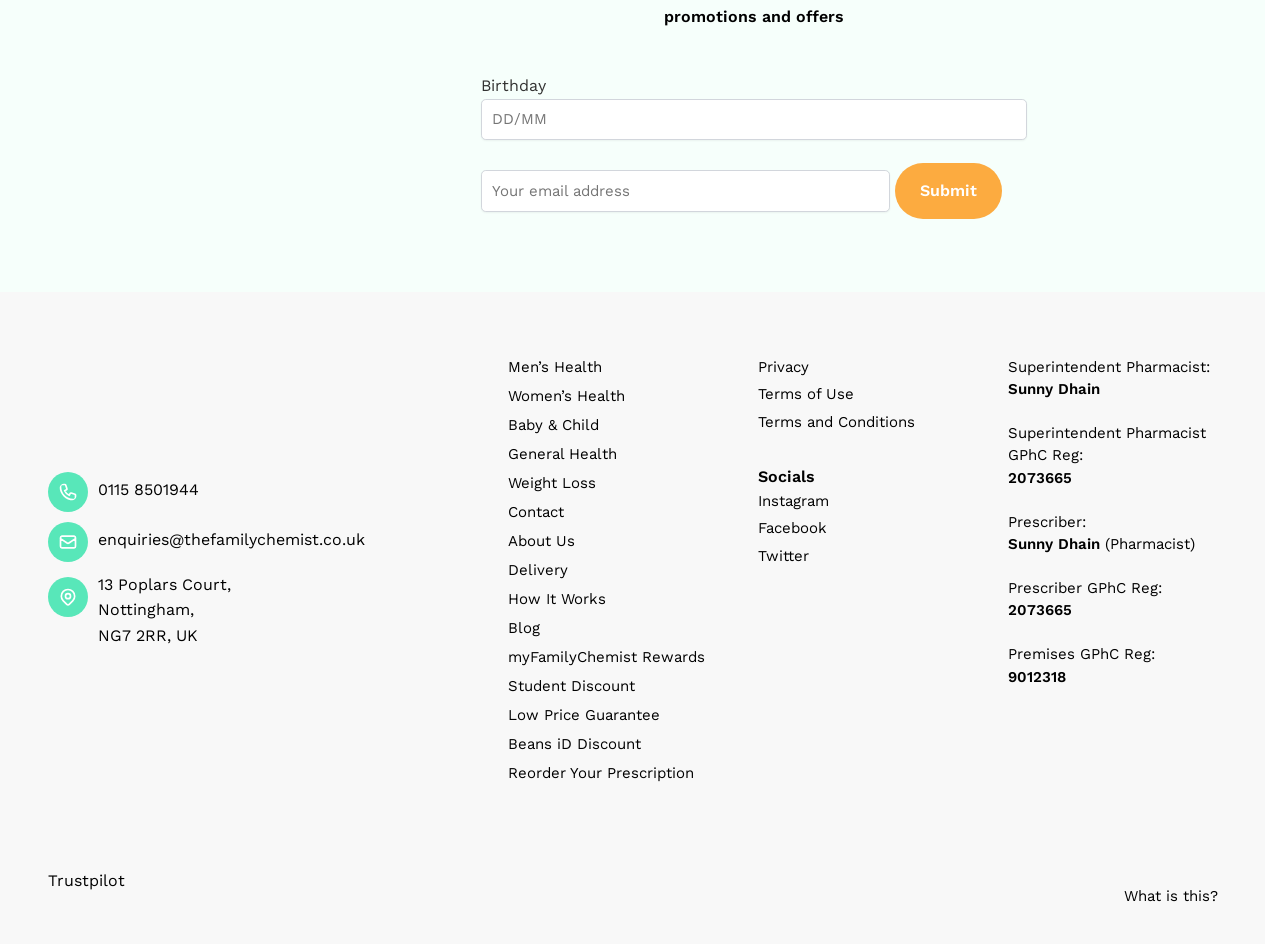What is the purpose of the links on the left side of the page?
Refer to the image and respond with a one-word or short-phrase answer.

Navigation